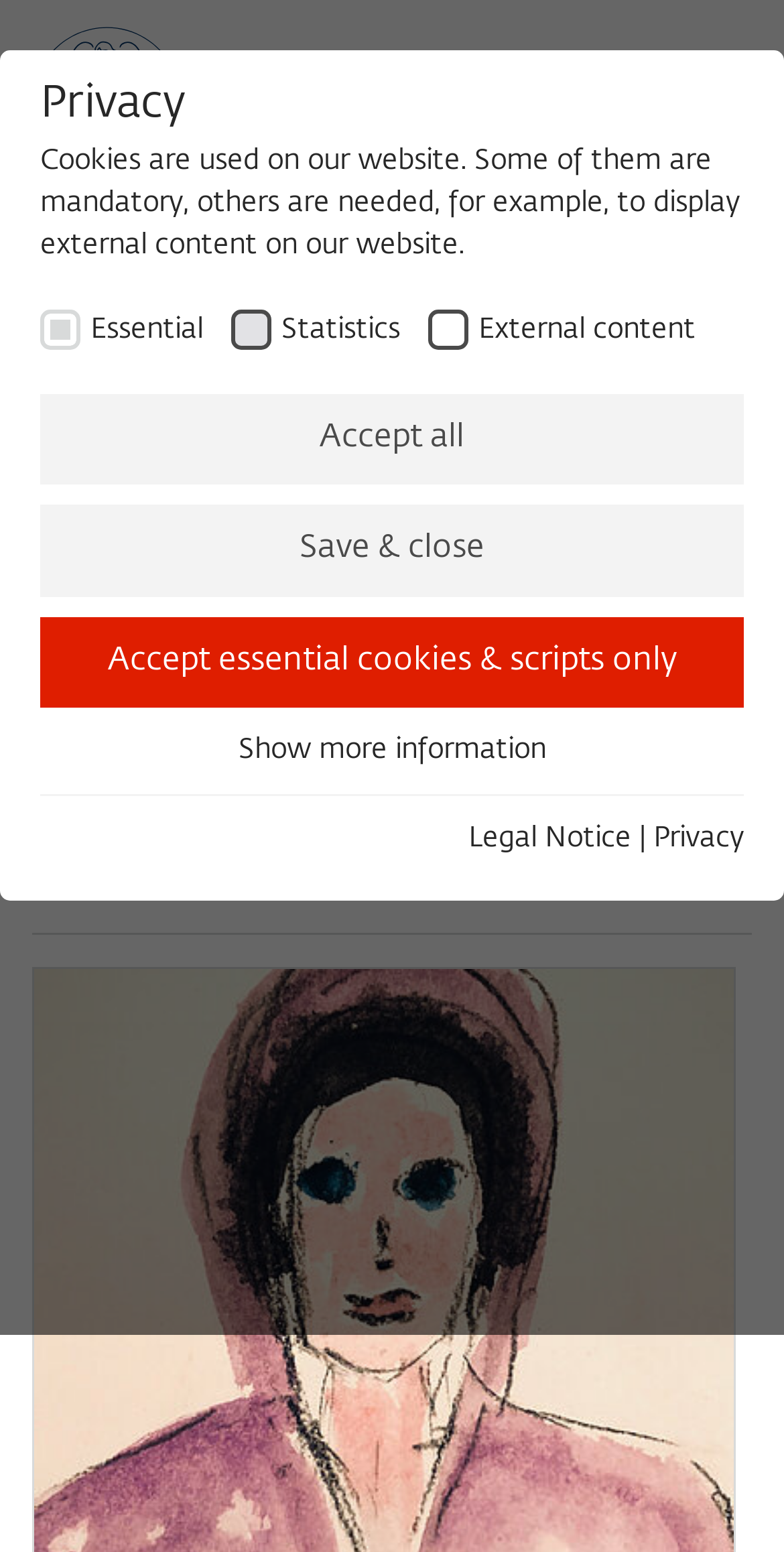Kindly determine the bounding box coordinates of the area that needs to be clicked to fulfill this instruction: "Open the menu".

[0.0, 0.141, 0.246, 0.201]